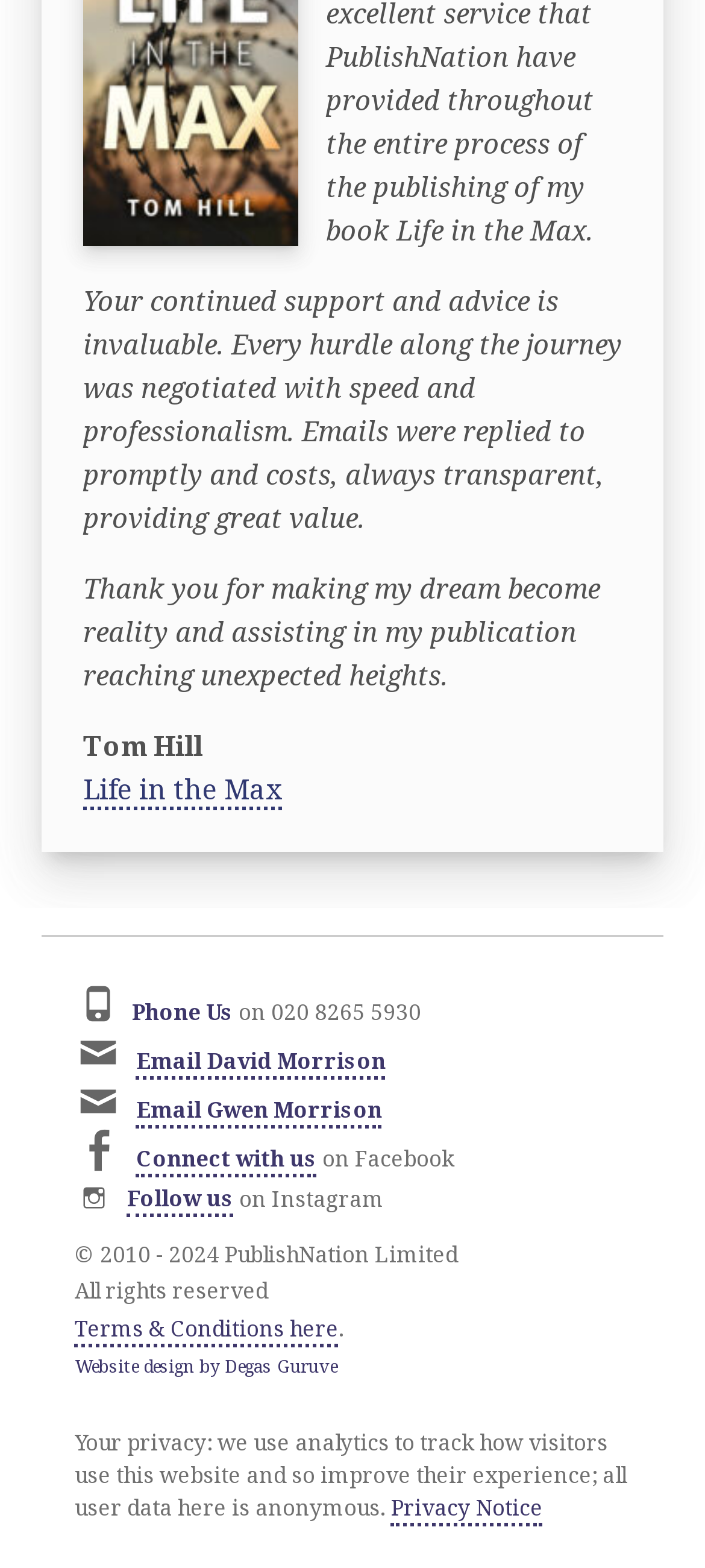Given the element description, predict the bounding box coordinates in the format (top-left x, top-left y, bottom-right x, bottom-right y), using floating point numbers between 0 and 1: Website design by Degas Guruve

[0.106, 0.864, 0.478, 0.88]